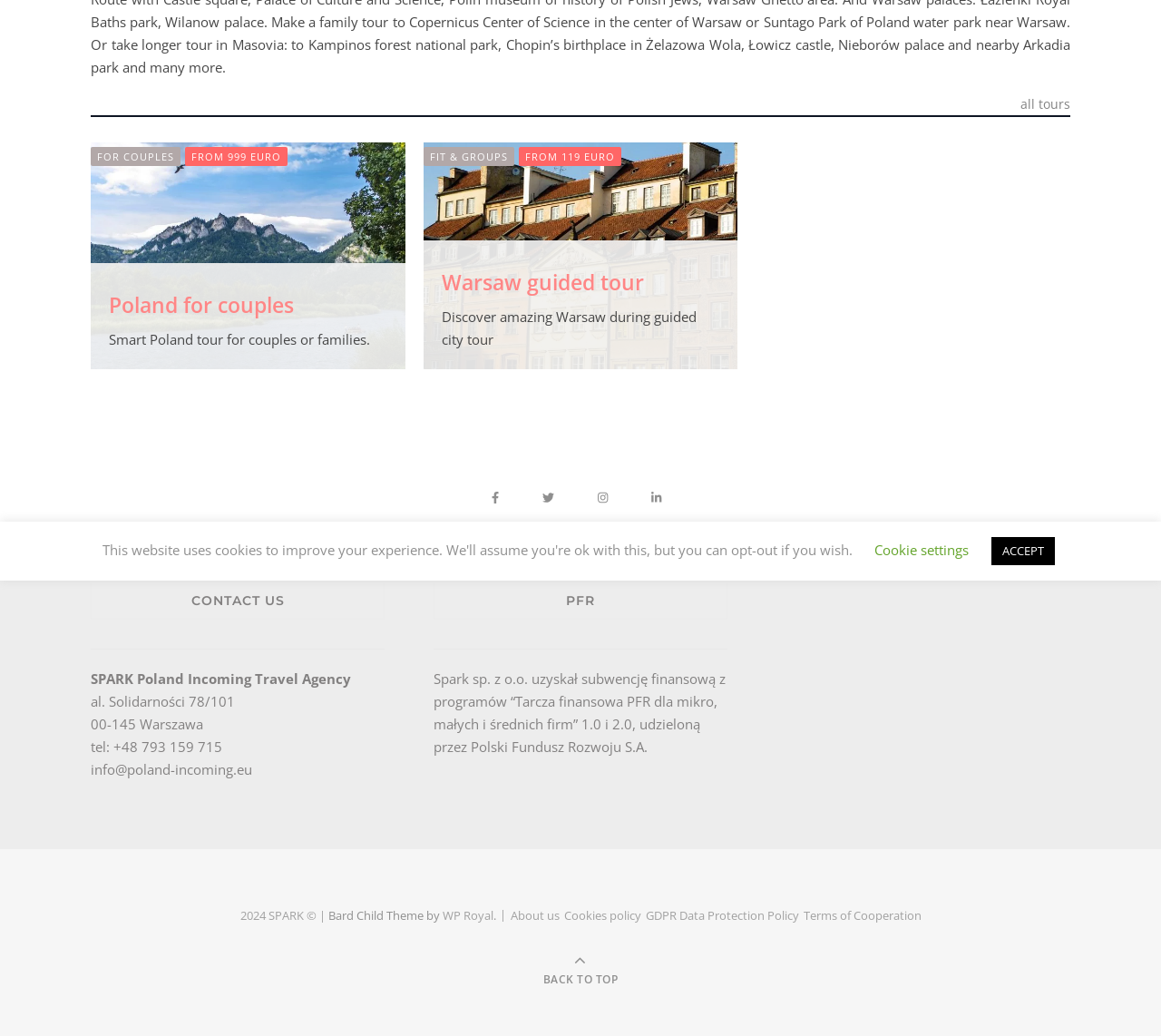Identify the coordinates of the bounding box for the element described below: "info@poland-incoming.eu". Return the coordinates as four float numbers between 0 and 1: [left, top, right, bottom].

[0.078, 0.734, 0.217, 0.752]